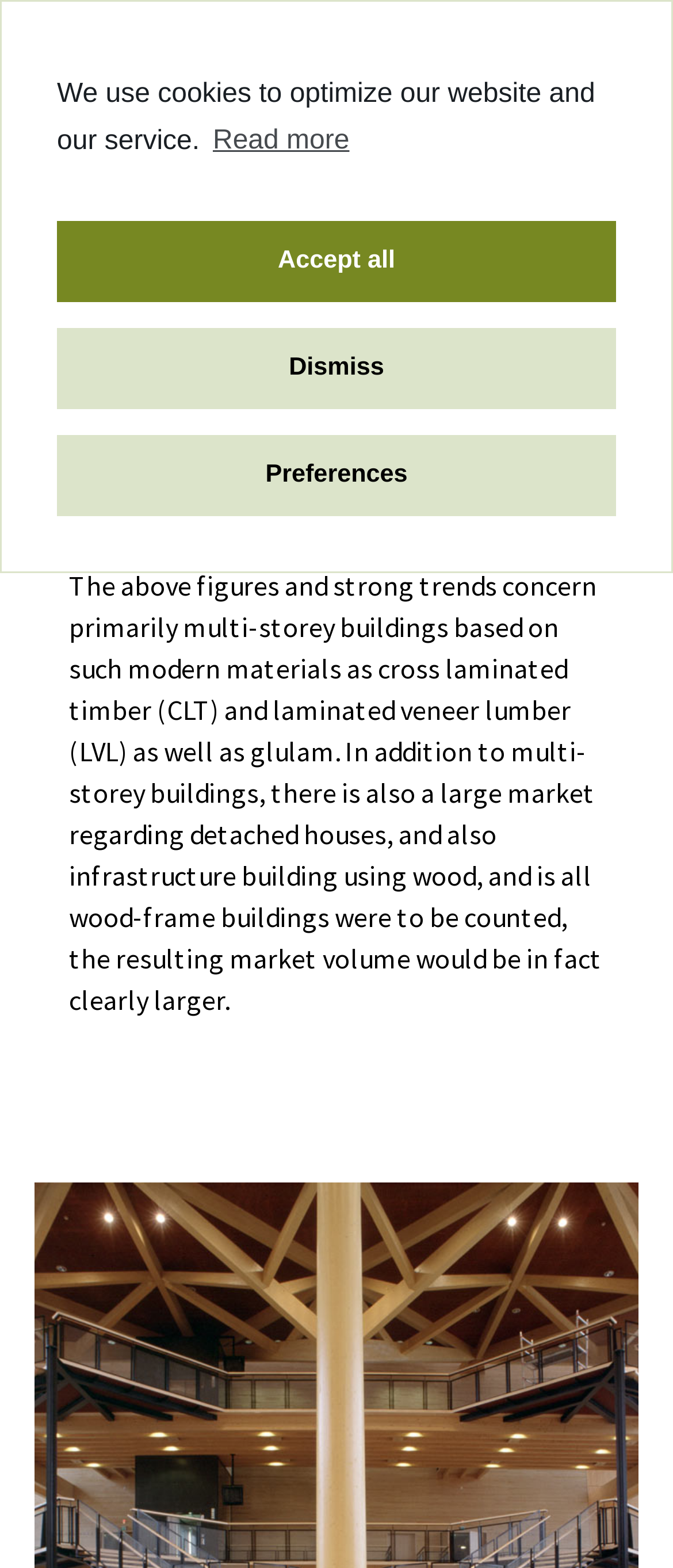Given the description of the UI element: "Preferences", predict the bounding box coordinates in the form of [left, top, right, bottom], with each value being a float between 0 and 1.

[0.085, 0.277, 0.915, 0.329]